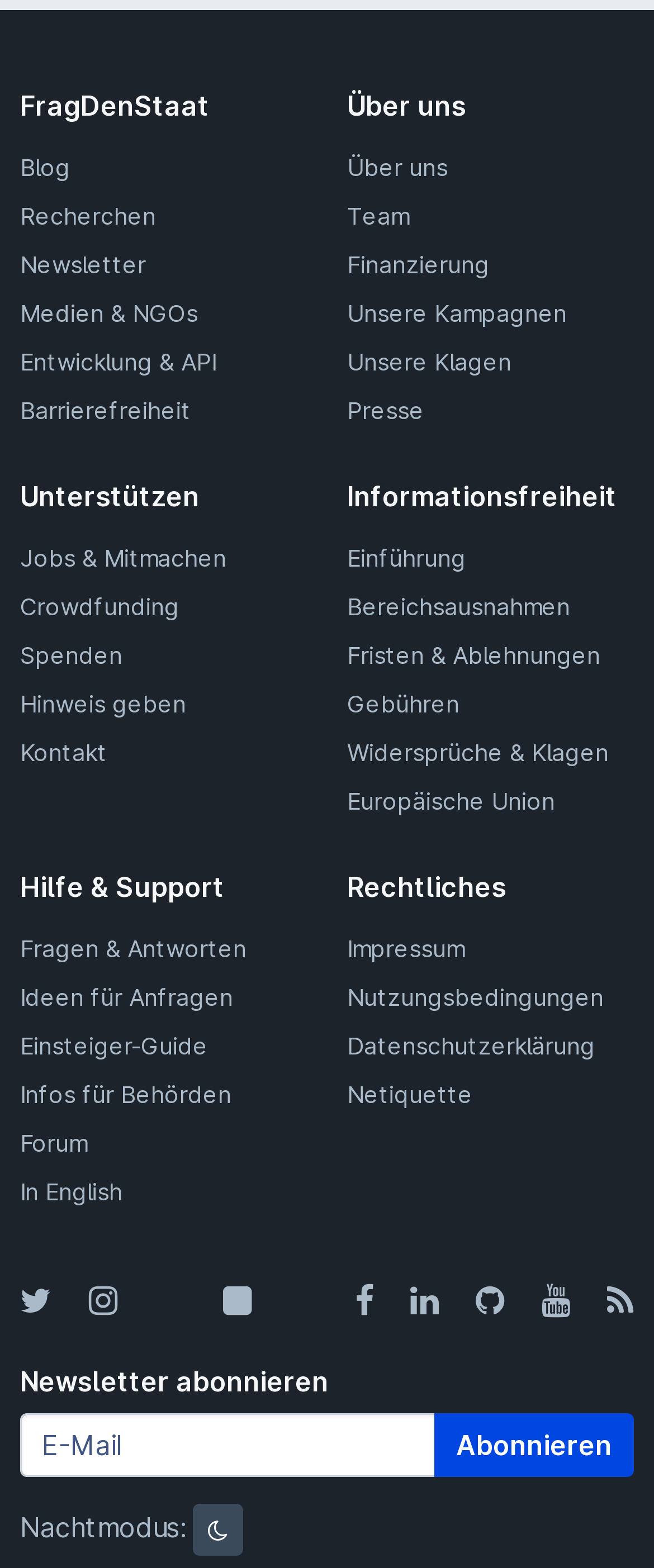Locate the bounding box coordinates of the element that should be clicked to execute the following instruction: "Click on the 'Blog' link".

[0.031, 0.097, 0.108, 0.115]